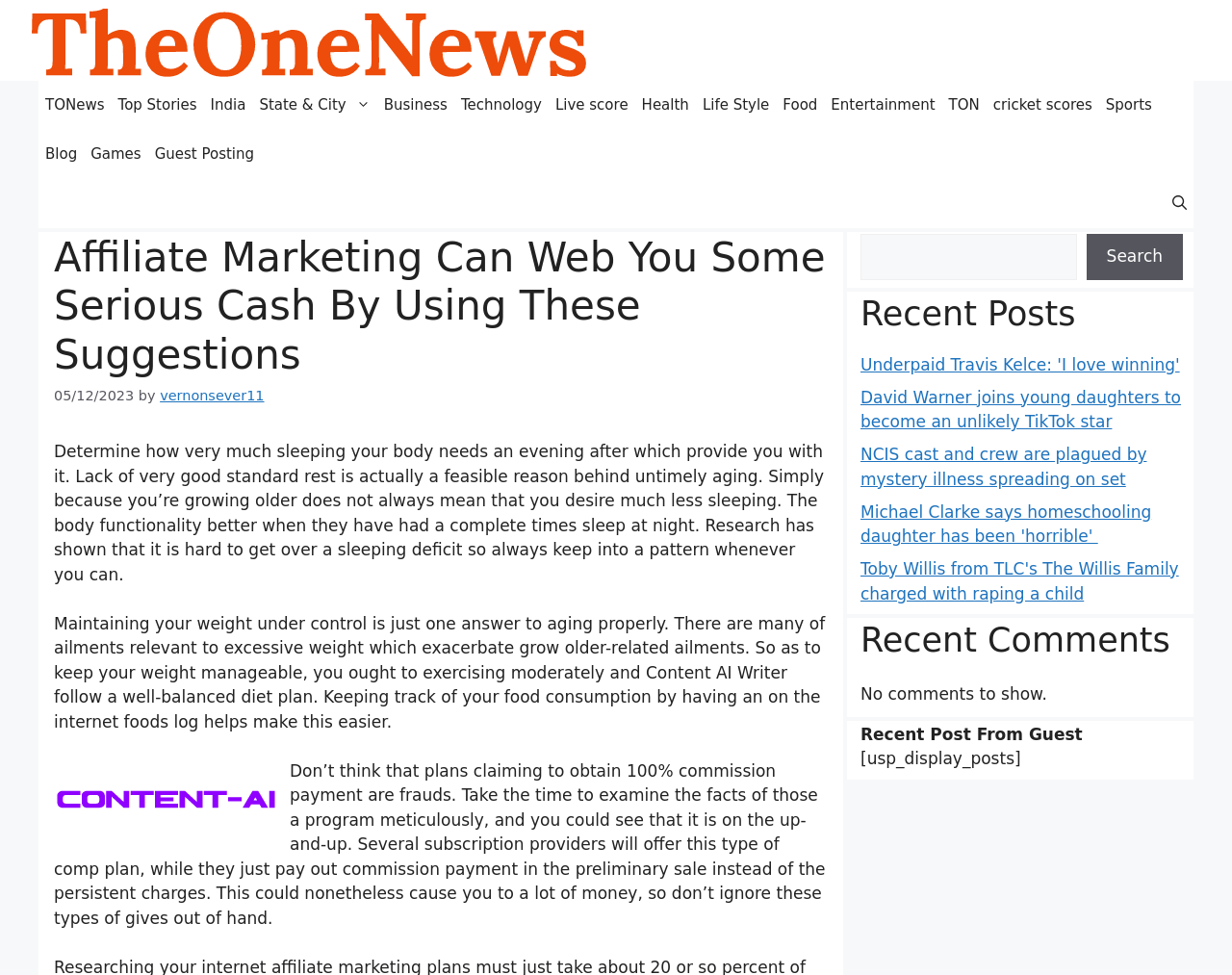Please determine the headline of the webpage and provide its content.

Affiliate Marketing Can Web You Some Serious Cash By Using These Suggestions